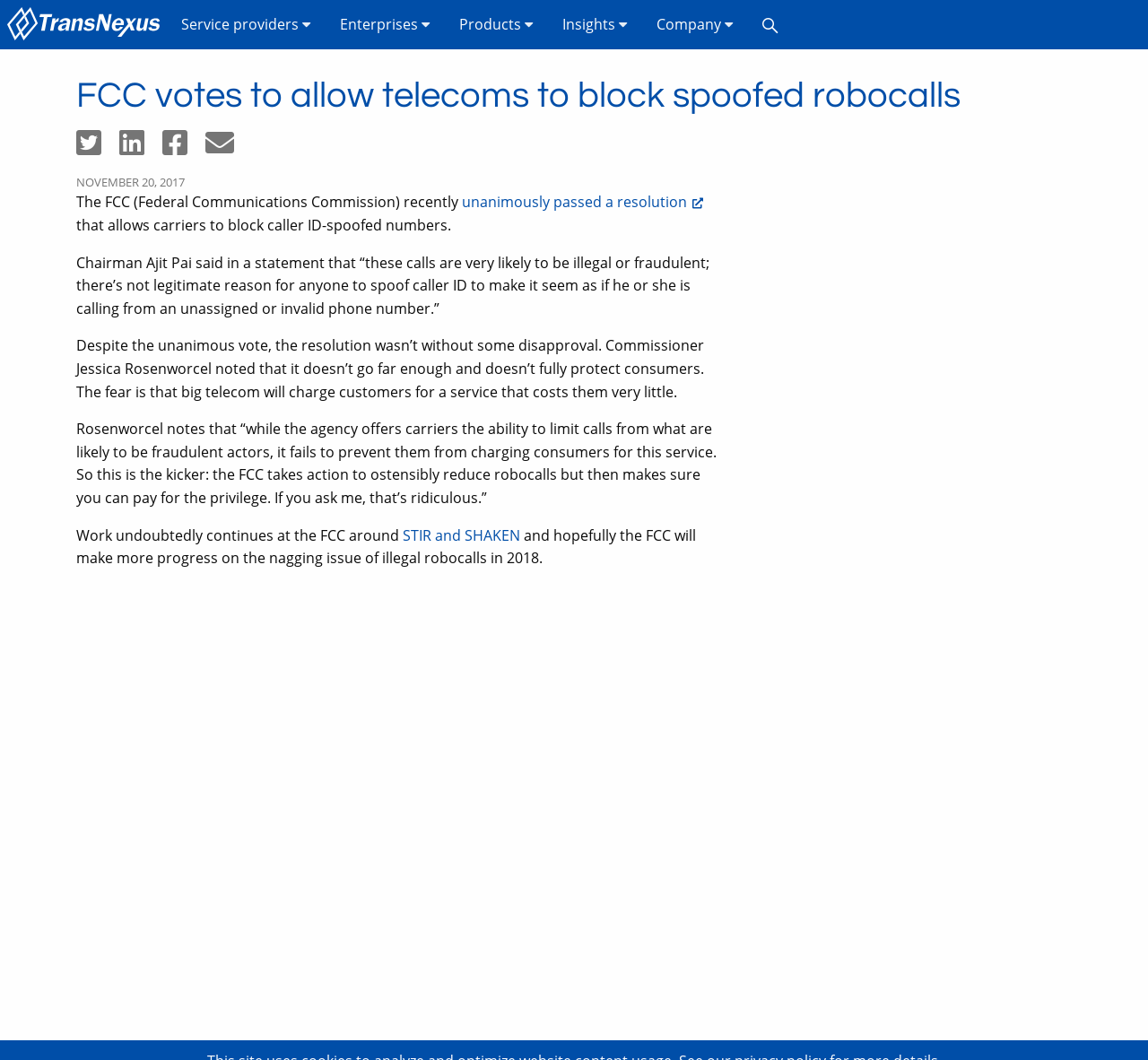Find the bounding box coordinates for the HTML element described in this sentence: "aria-label="Share on Facebook"". Provide the coordinates as four float numbers between 0 and 1, in the format [left, top, right, bottom].

[0.141, 0.13, 0.179, 0.149]